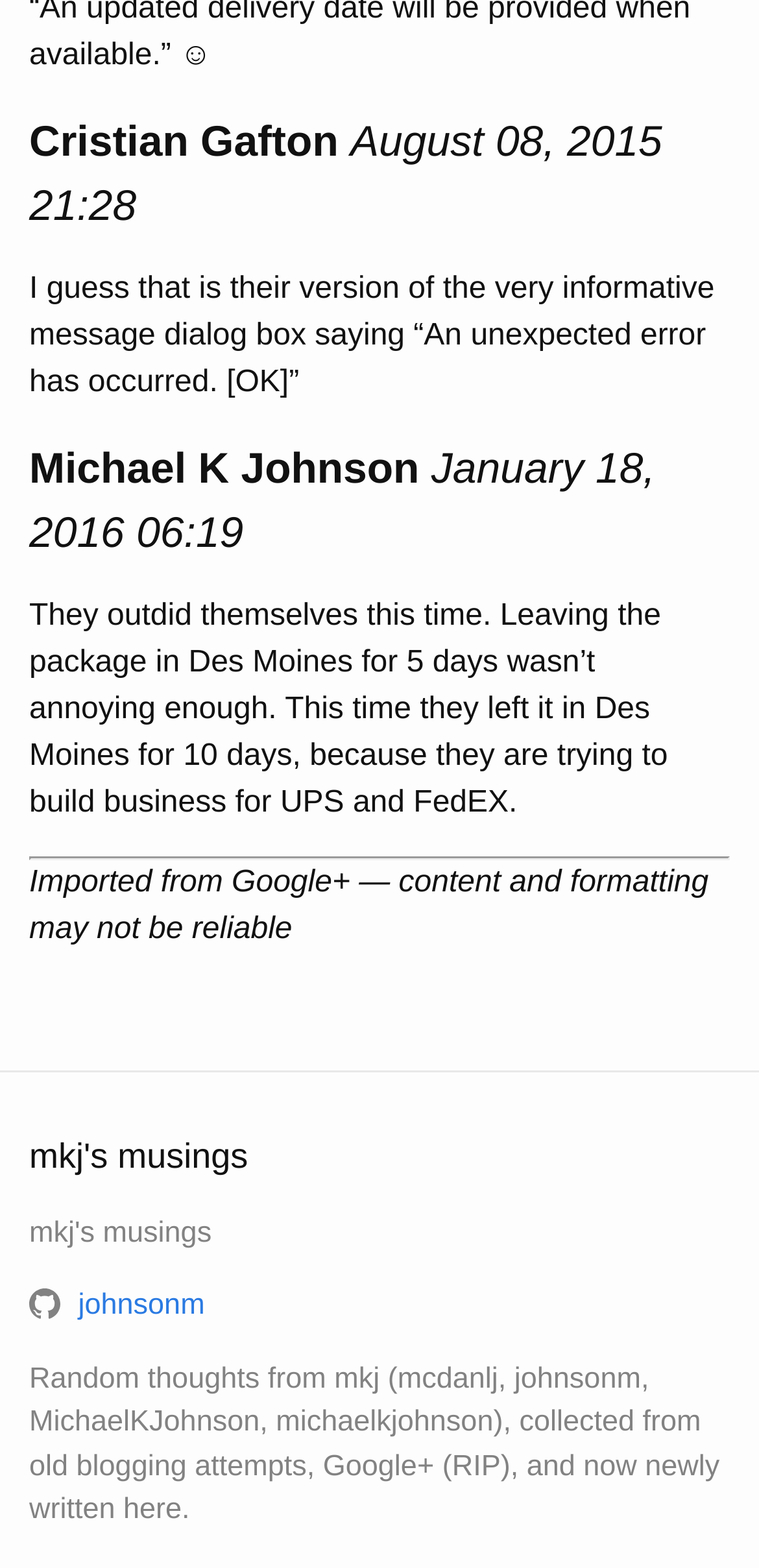How many days did the package stay in Des Moines?
Utilize the image to construct a detailed and well-explained answer.

According to the second post on the webpage, the package was left in Des Moines for 10 days, which is mentioned in the text 'This time they left it in Des Moines for 10 days...'.